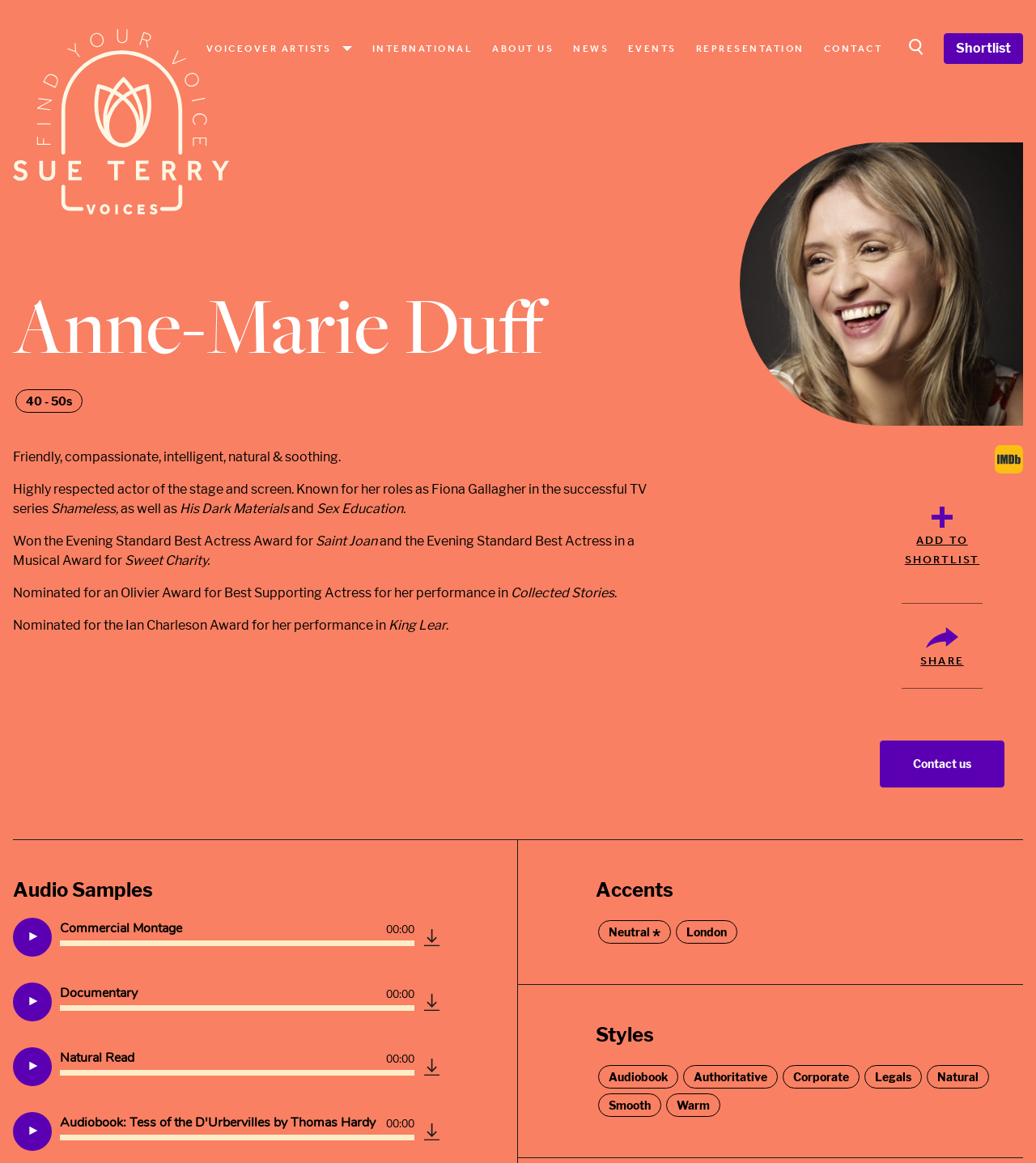Locate the bounding box coordinates of the clickable area needed to fulfill the instruction: "Open the menu dropdown".

[0.324, 0.032, 0.346, 0.051]